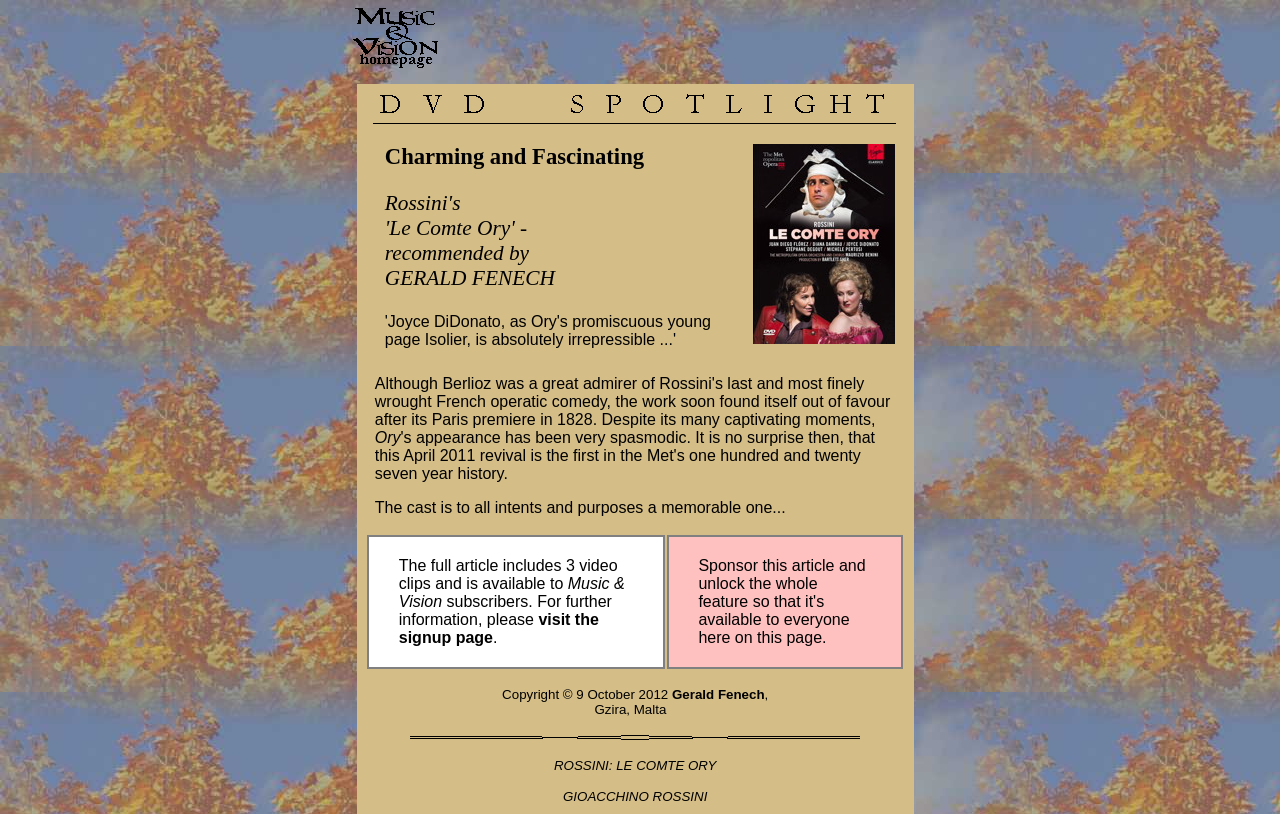Find the bounding box coordinates for the UI element whose description is: "Berlioz". The coordinates should be four float numbers between 0 and 1, in the format [left, top, right, bottom].

[0.346, 0.46, 0.384, 0.481]